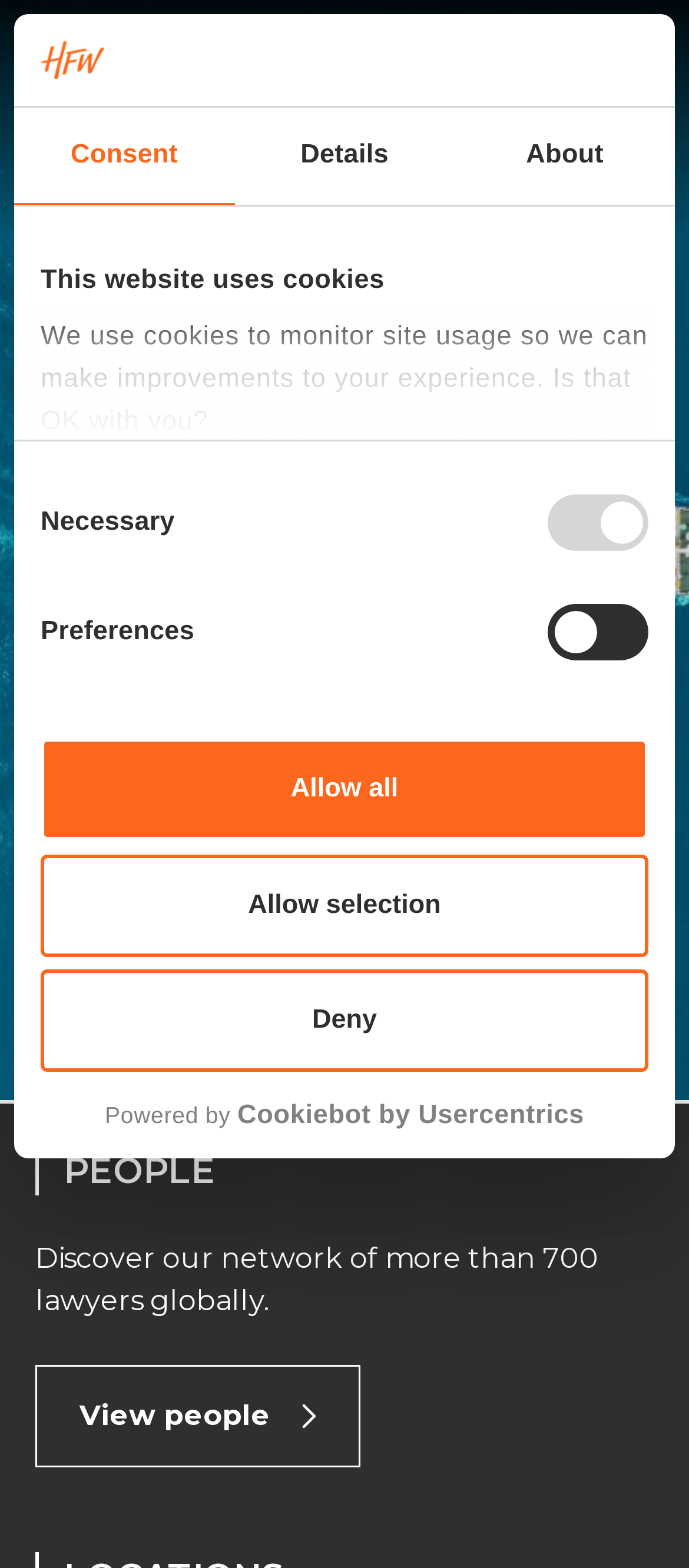What is the profession of the people mentioned on the page?
Using the image, give a concise answer in the form of a single word or short phrase.

Lawyers